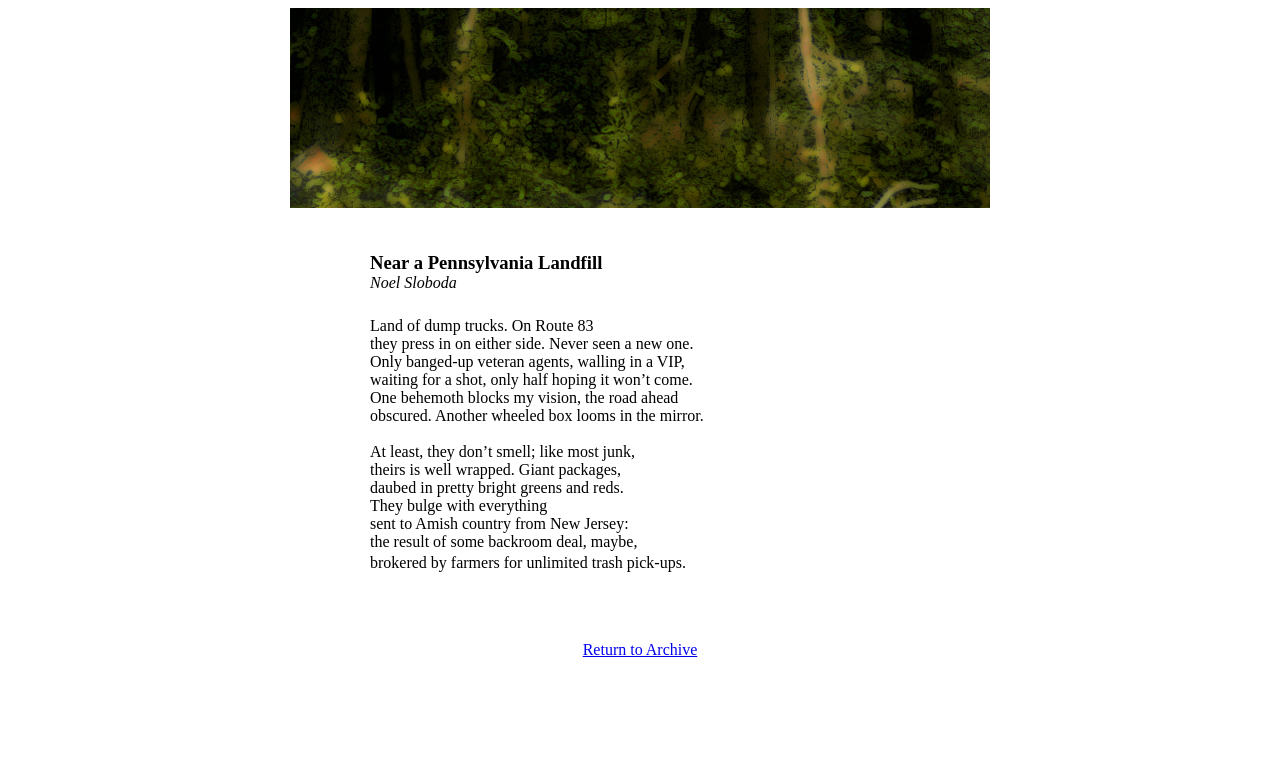Give a one-word or short phrase answer to the question: 
What is the purpose of the link 'Return to Archive'?

To go back to the archive